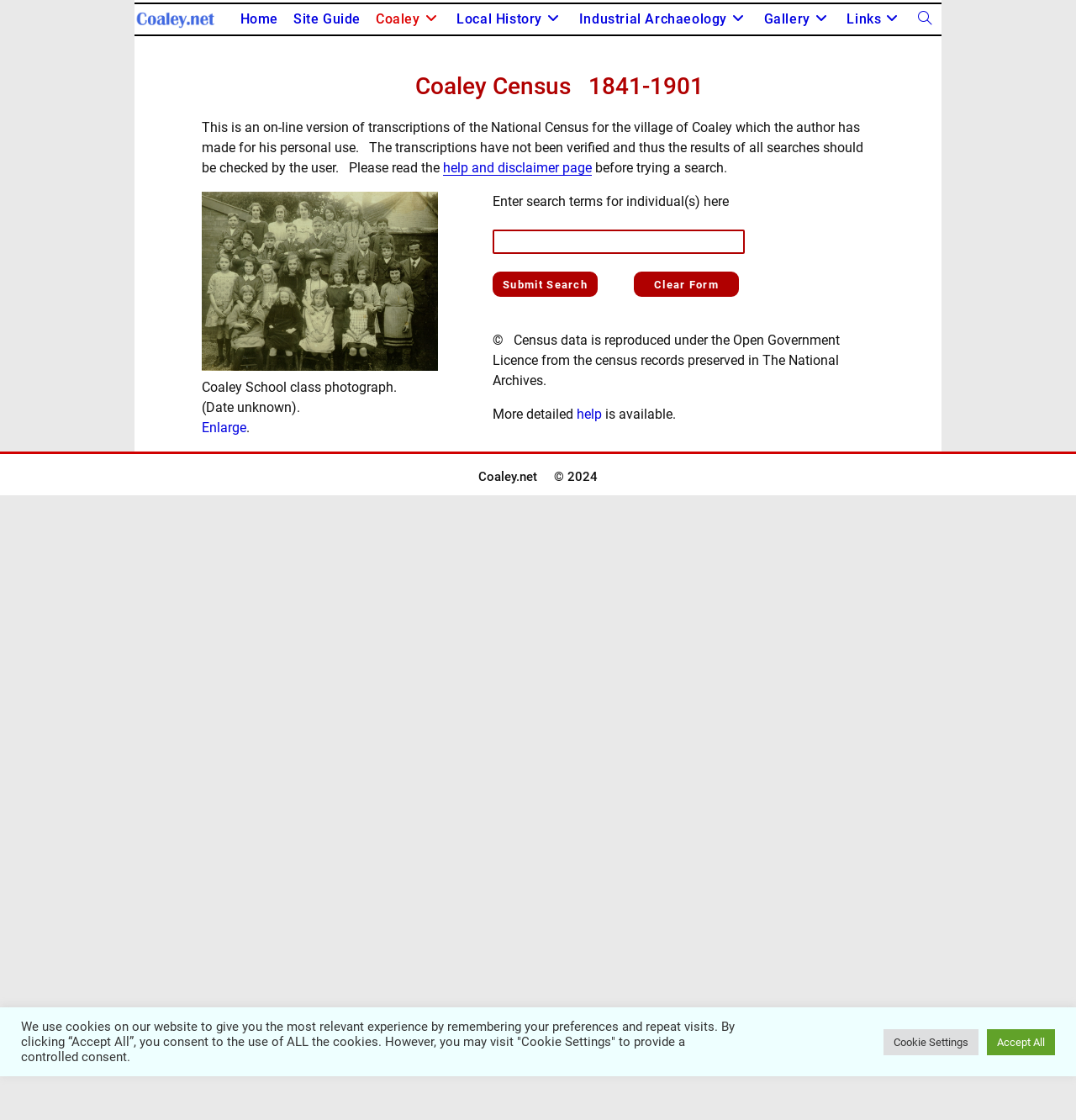Please locate the UI element described by "help and disclaimer page" and provide its bounding box coordinates.

[0.412, 0.143, 0.55, 0.157]